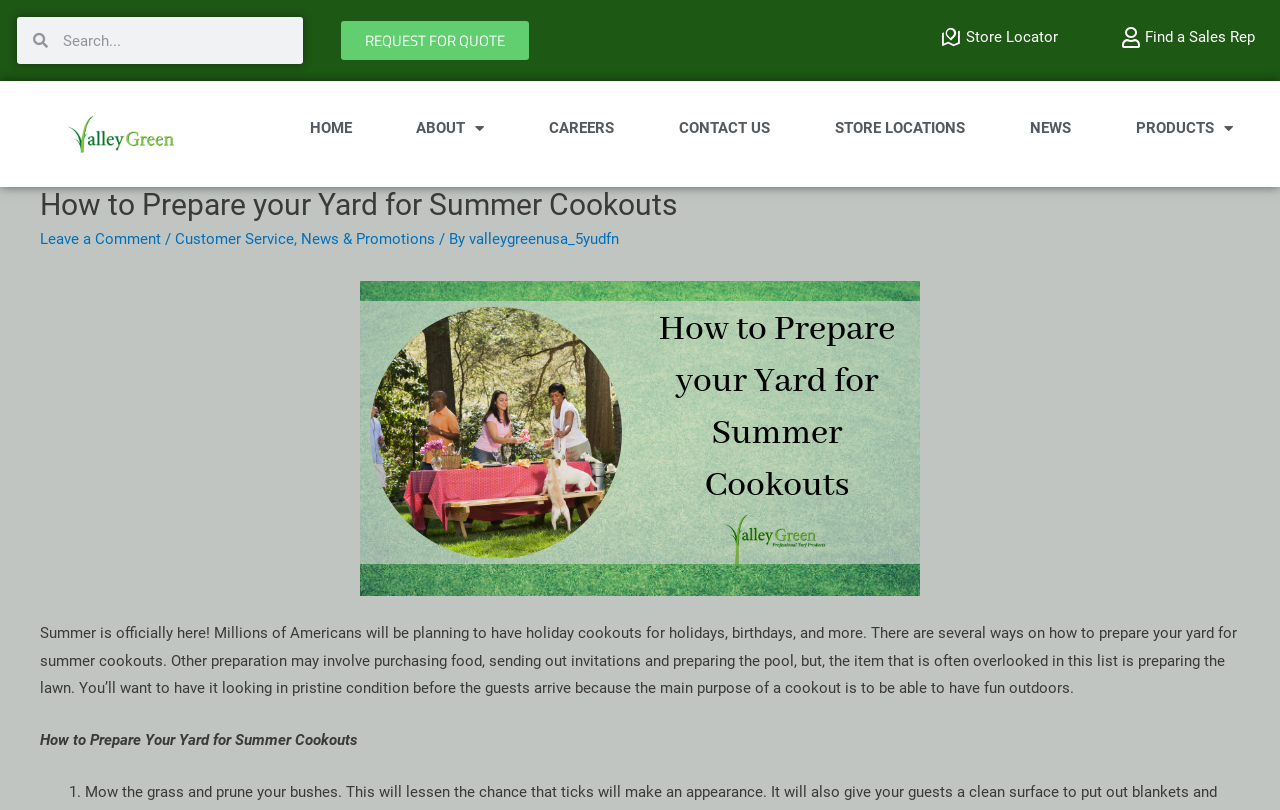Locate the bounding box coordinates of the clickable region necessary to complete the following instruction: "Go to the home page". Provide the coordinates in the format of four float numbers between 0 and 1, i.e., [left, top, right, bottom].

[0.217, 0.119, 0.3, 0.198]